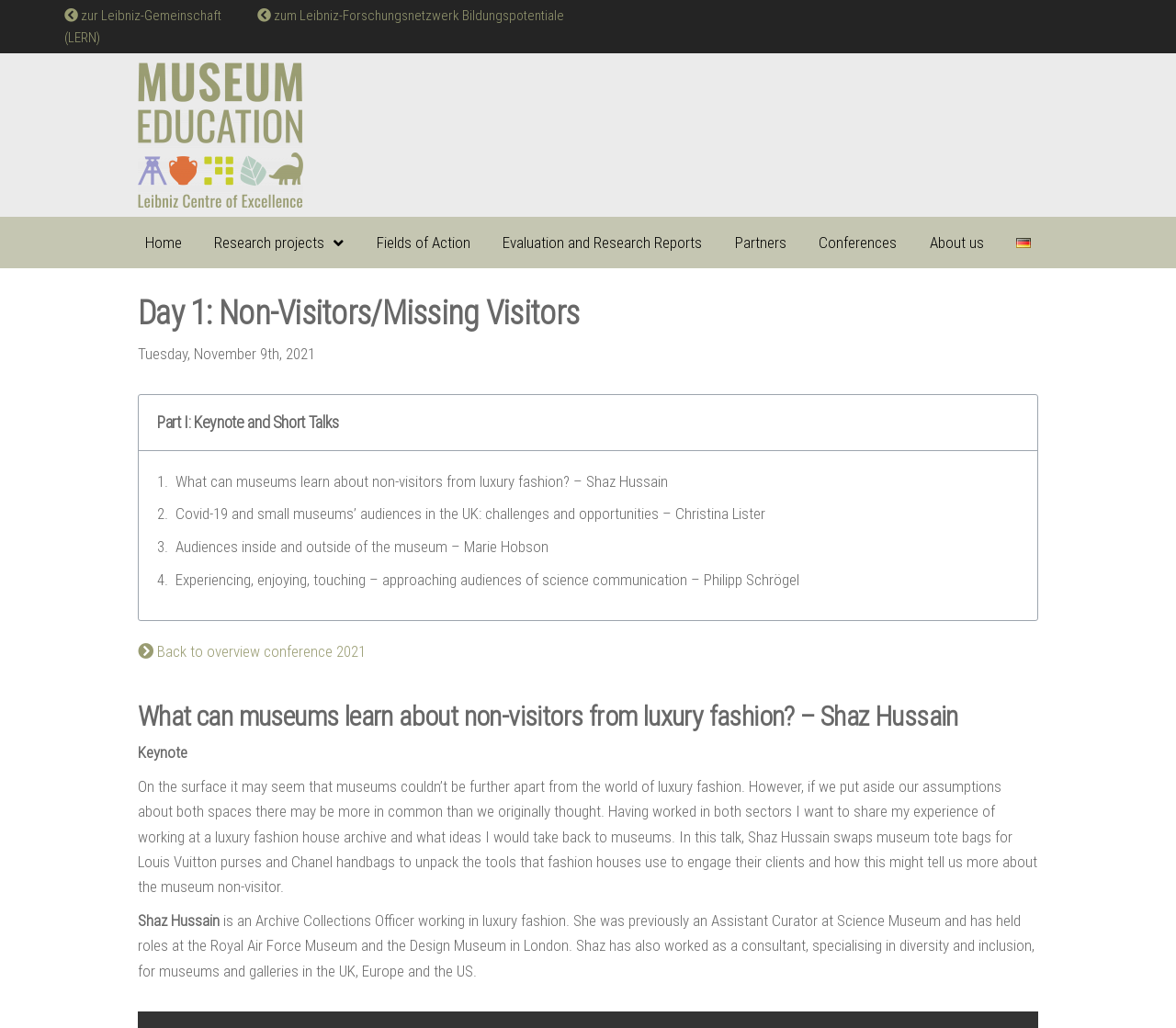Kindly provide the bounding box coordinates of the section you need to click on to fulfill the given instruction: "go to conferences".

[0.69, 0.22, 0.769, 0.252]